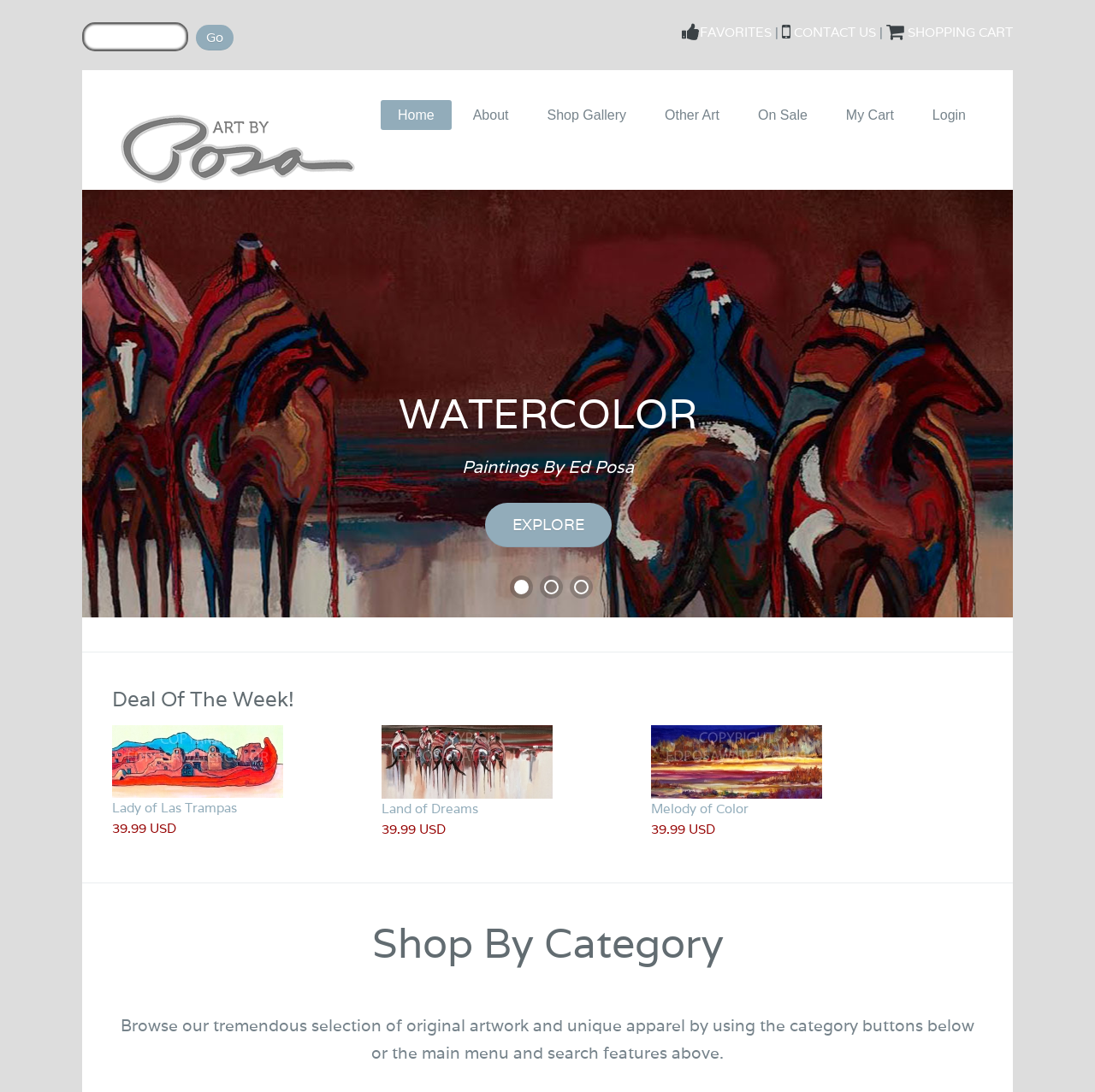What is the purpose of the 'FAVORITES' link?
By examining the image, provide a one-word or phrase answer.

Save favorites